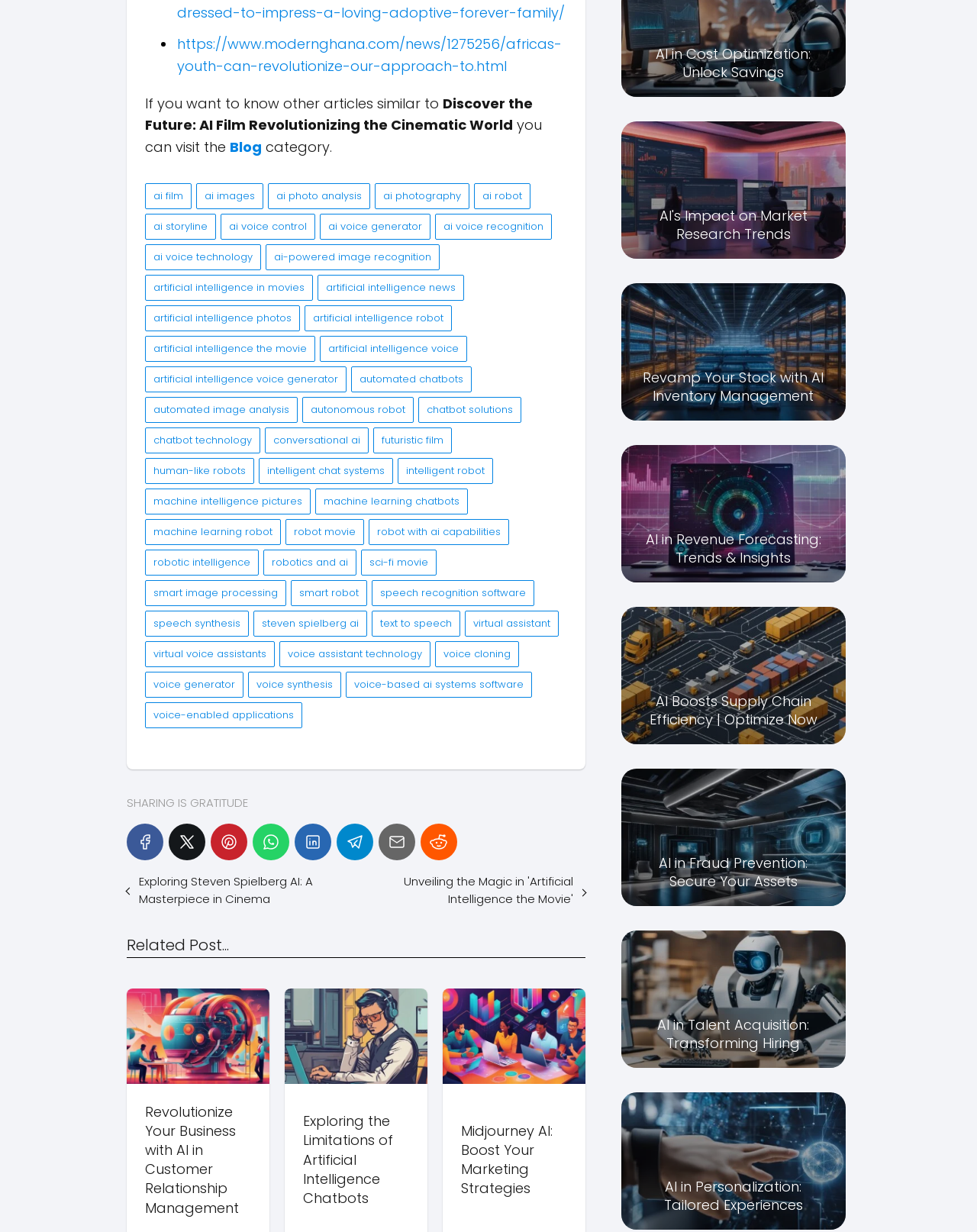Please find the bounding box for the UI element described by: "conversational ai".

[0.271, 0.347, 0.377, 0.368]